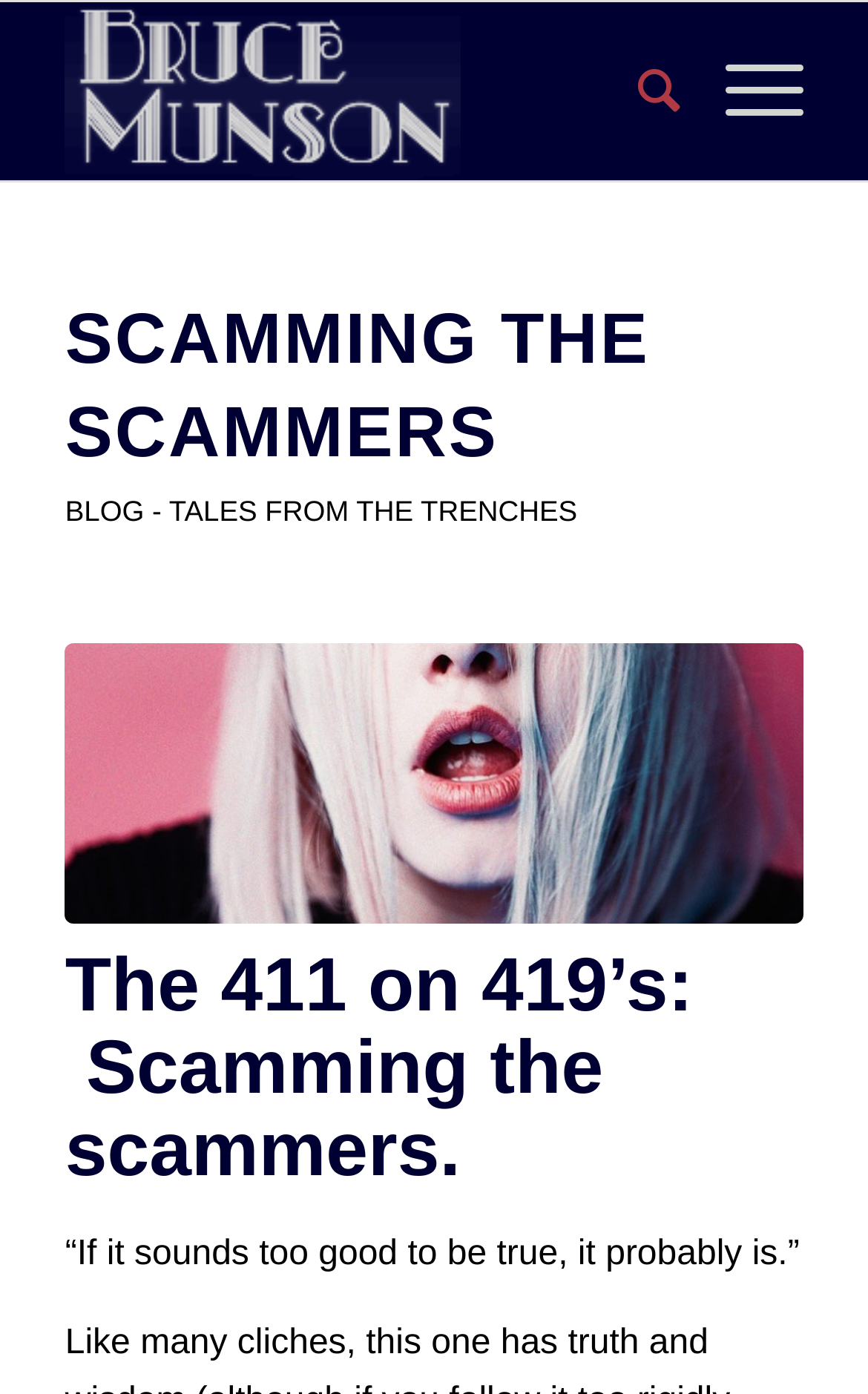Elaborate on the webpage's design and content in a detailed caption.

The webpage is about scamming scammers, specifically focusing on the 419 scam. At the top, there is a layout table that spans most of the width of the page, containing a link to "Bruce Munson" accompanied by an image of the same name. 

Below this, there is a large heading that reads "SCAMMING THE SCAMMERS" in bold font, taking up most of the width of the page. Underneath this heading, there are three links: "SCAMMING THE SCAMMERS", "BLOG - TALES FROM THE TRENCHES", and "scammers", with the last one having an accompanying image. 

Further down, there is another heading that reads "The 411 on 419’s: Scamming the scammers." Below this, there is a quote in static text that says "“If it sounds too good to be true, it probably is.”"